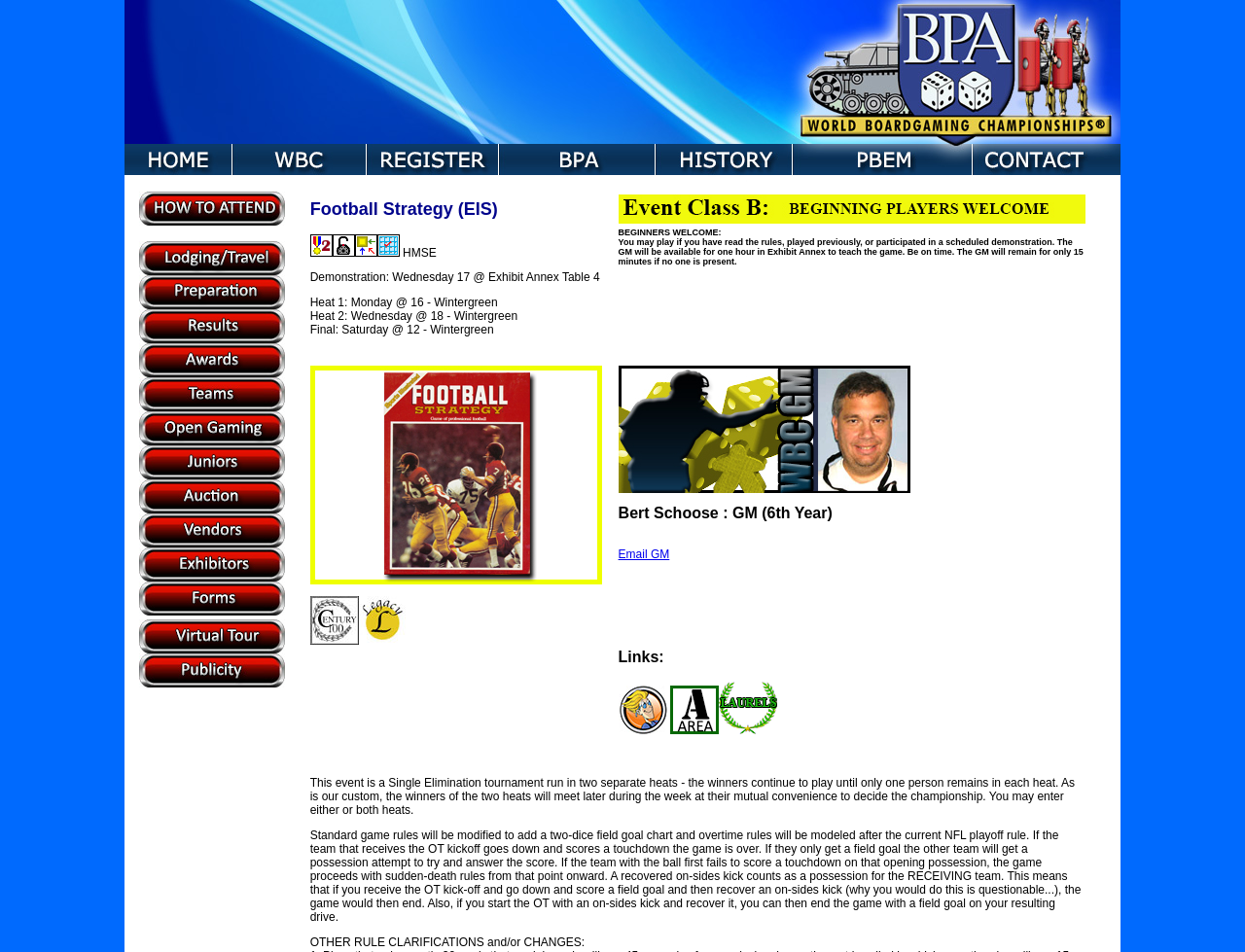Who is the GM of the event?
Answer the question with just one word or phrase using the image.

Bert Schoose